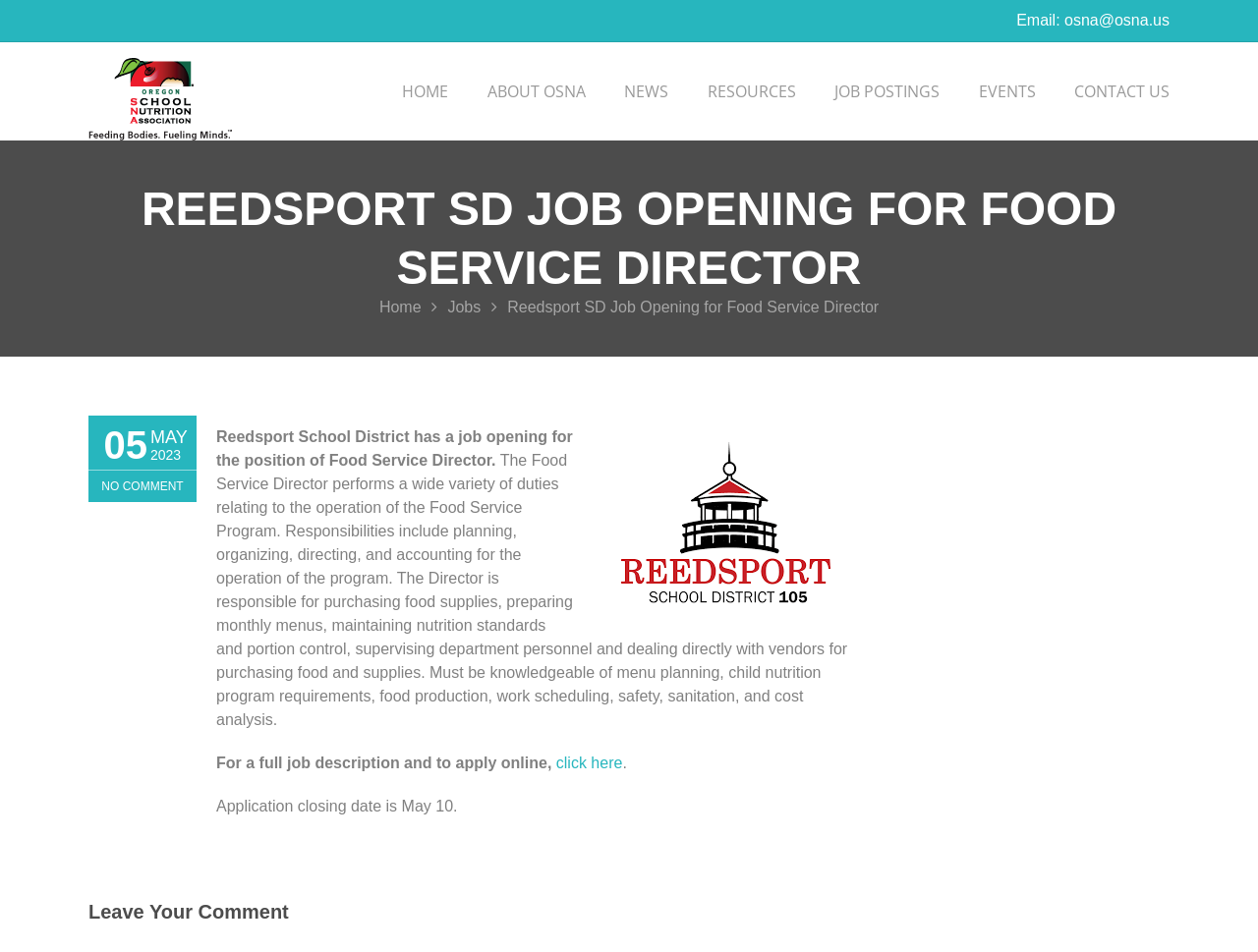Please determine the bounding box coordinates, formatted as (top-left x, top-left y, bottom-right x, bottom-right y), with all values as floating point numbers between 0 and 1. Identify the bounding box of the region described as: Home

[0.291, 0.044, 0.356, 0.148]